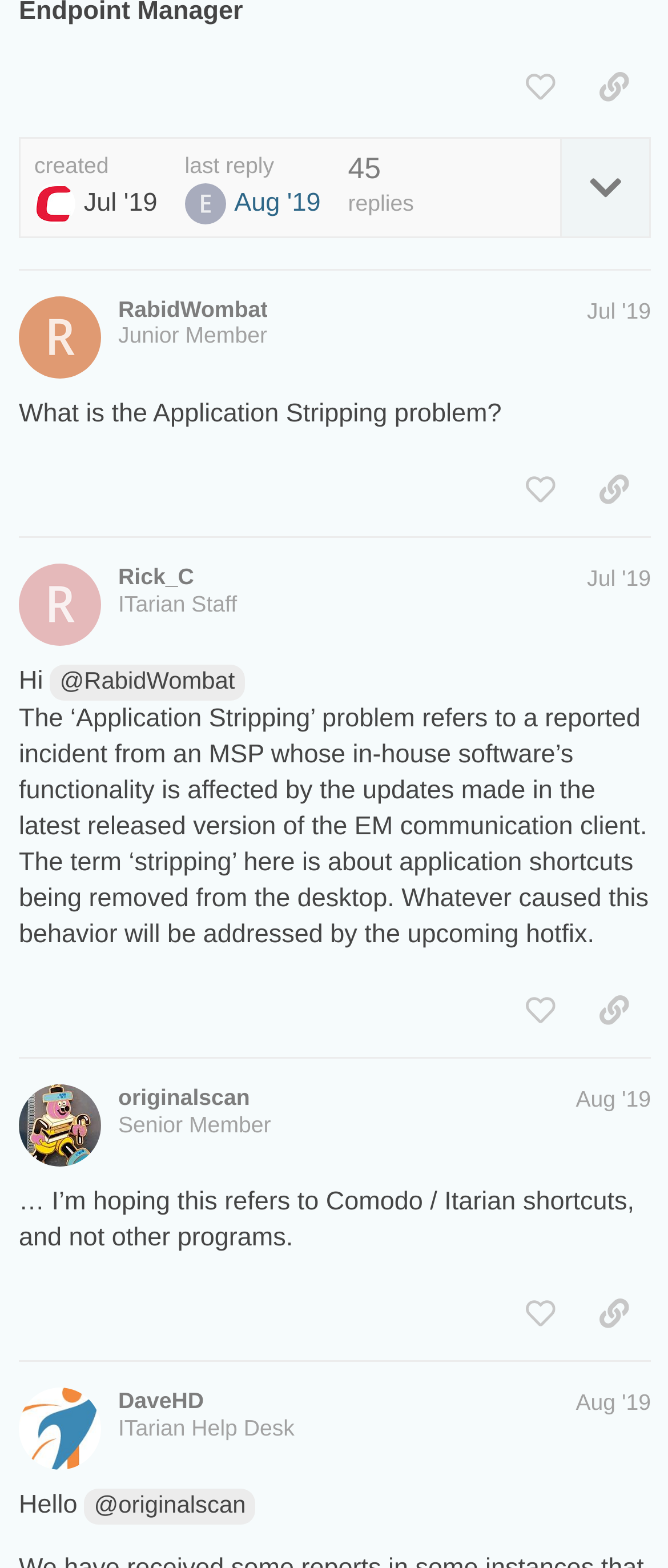Identify the bounding box for the described UI element. Provide the coordinates in (top-left x, top-left y, bottom-right x, bottom-right y) format with values ranging from 0 to 1: title="like this post"

[0.753, 0.035, 0.864, 0.077]